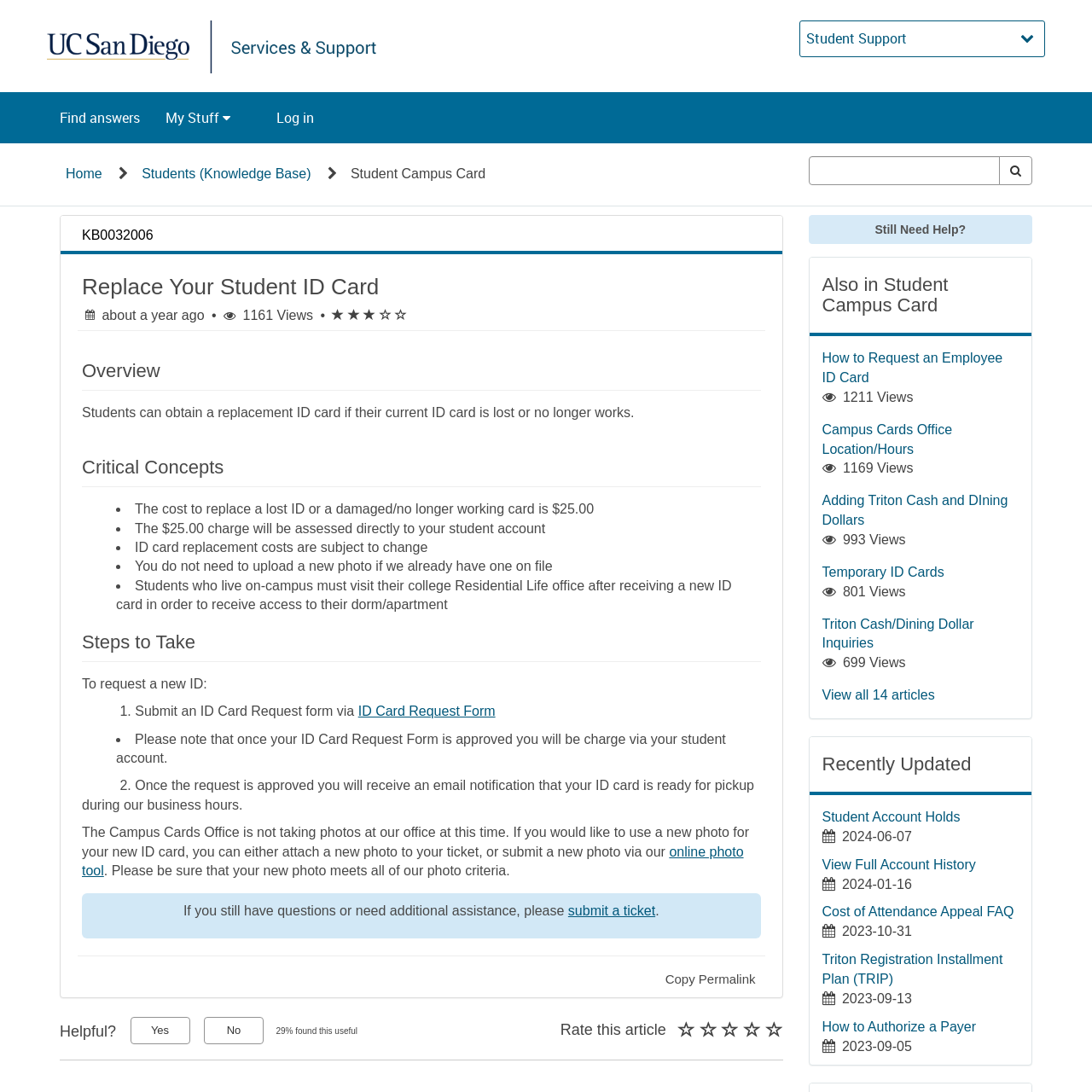Given the description "Find answers", provide the bounding box coordinates of the corresponding UI element.

[0.043, 0.084, 0.14, 0.131]